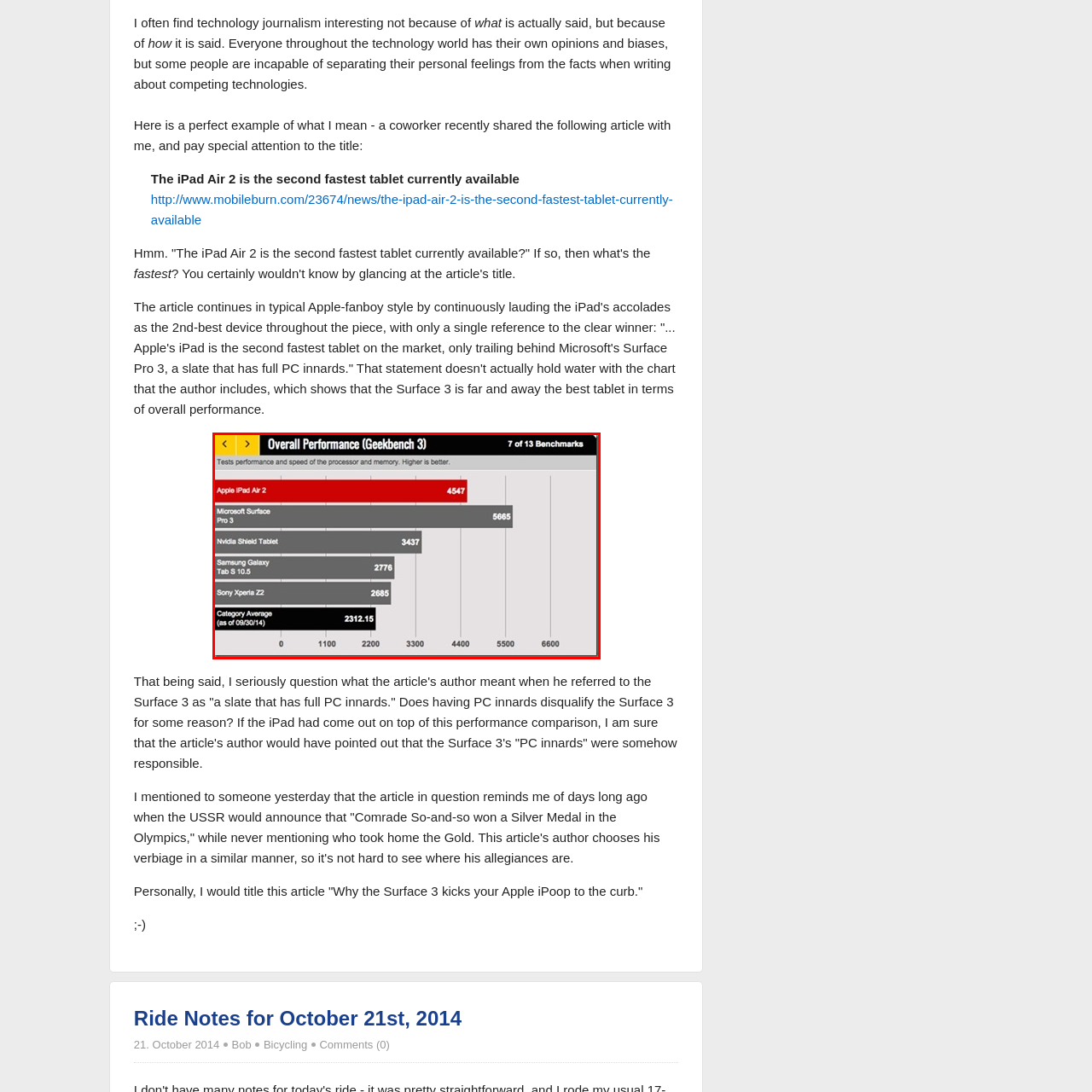Observe the image within the red-bordered area and respond to the following question in detail, making use of the visual information: What is the category average as of September 30, 2014?

The graph notes the category average as of September 30, 2014, which is 2312.15, providing a baseline to compare the performance benchmarks of the listed tablets.